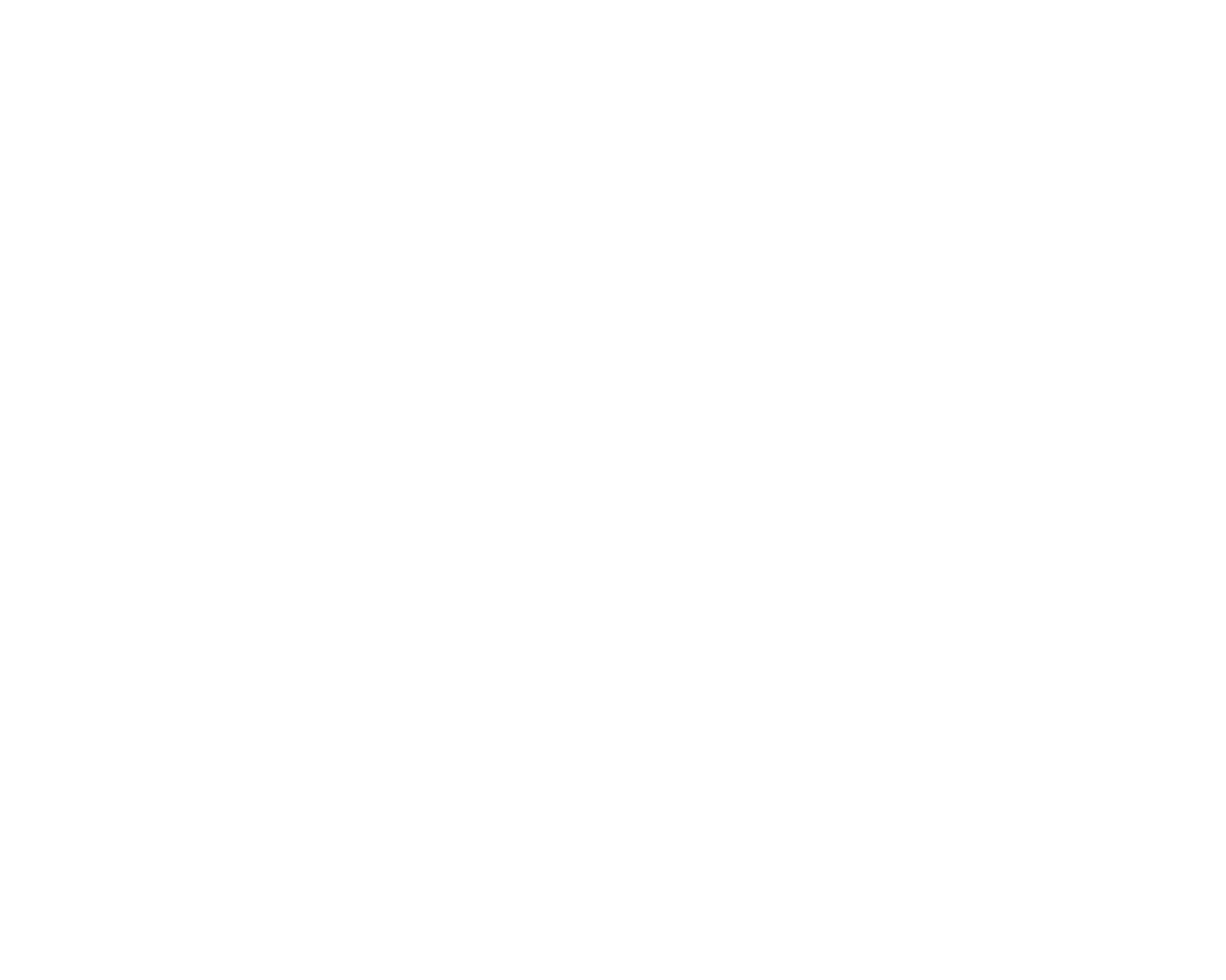What is the name of the company that powered the website?
Could you answer the question in a detailed manner, providing as much information as possible?

The name of the company that powered the website can be inferred from the link 'Geek Town USA' at the bottom of the webpage.